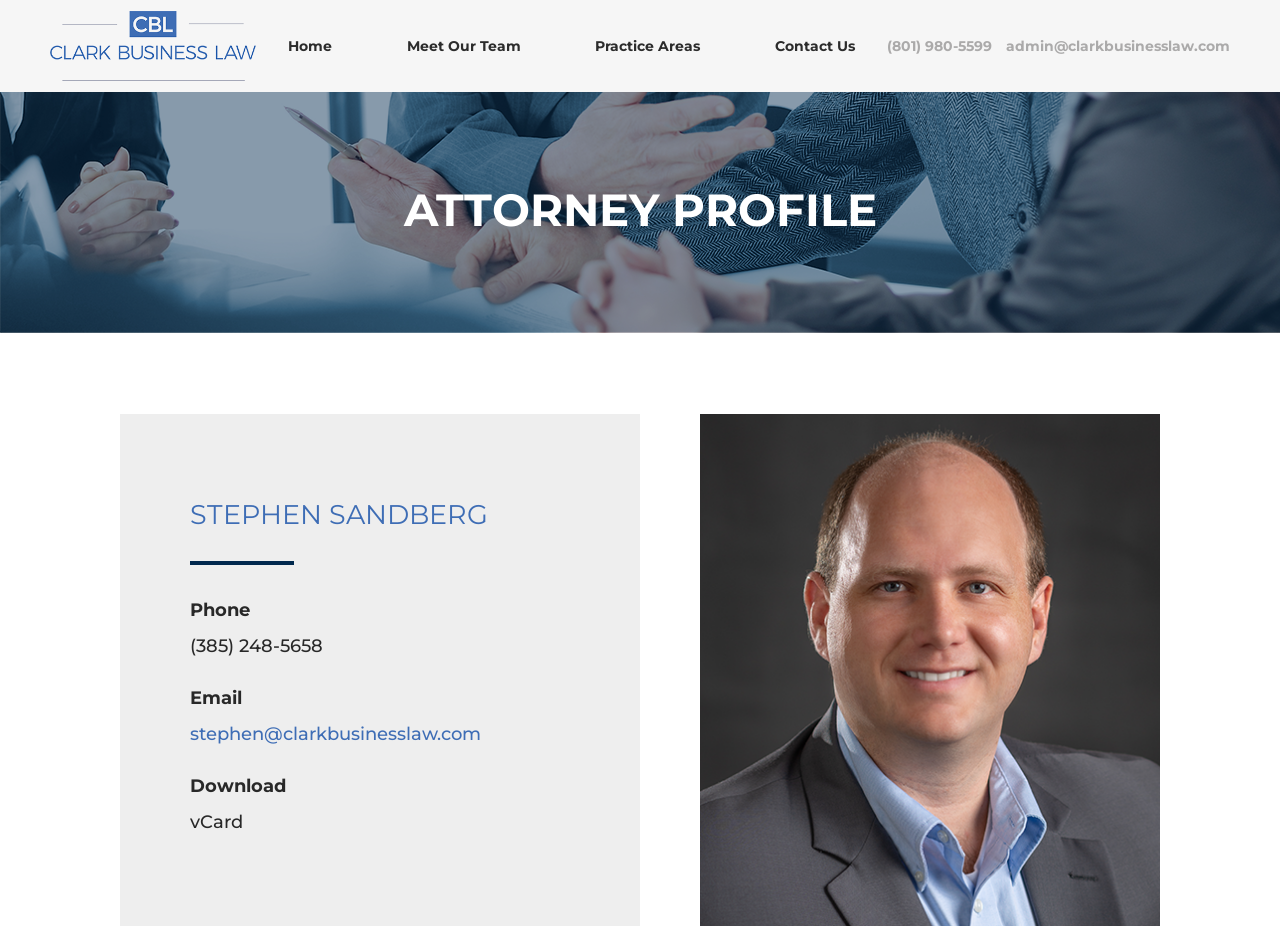Please provide the bounding box coordinates for the element that needs to be clicked to perform the instruction: "call (801) 980-5599". The coordinates must consist of four float numbers between 0 and 1, formatted as [left, top, right, bottom].

[0.693, 0.04, 0.775, 0.059]